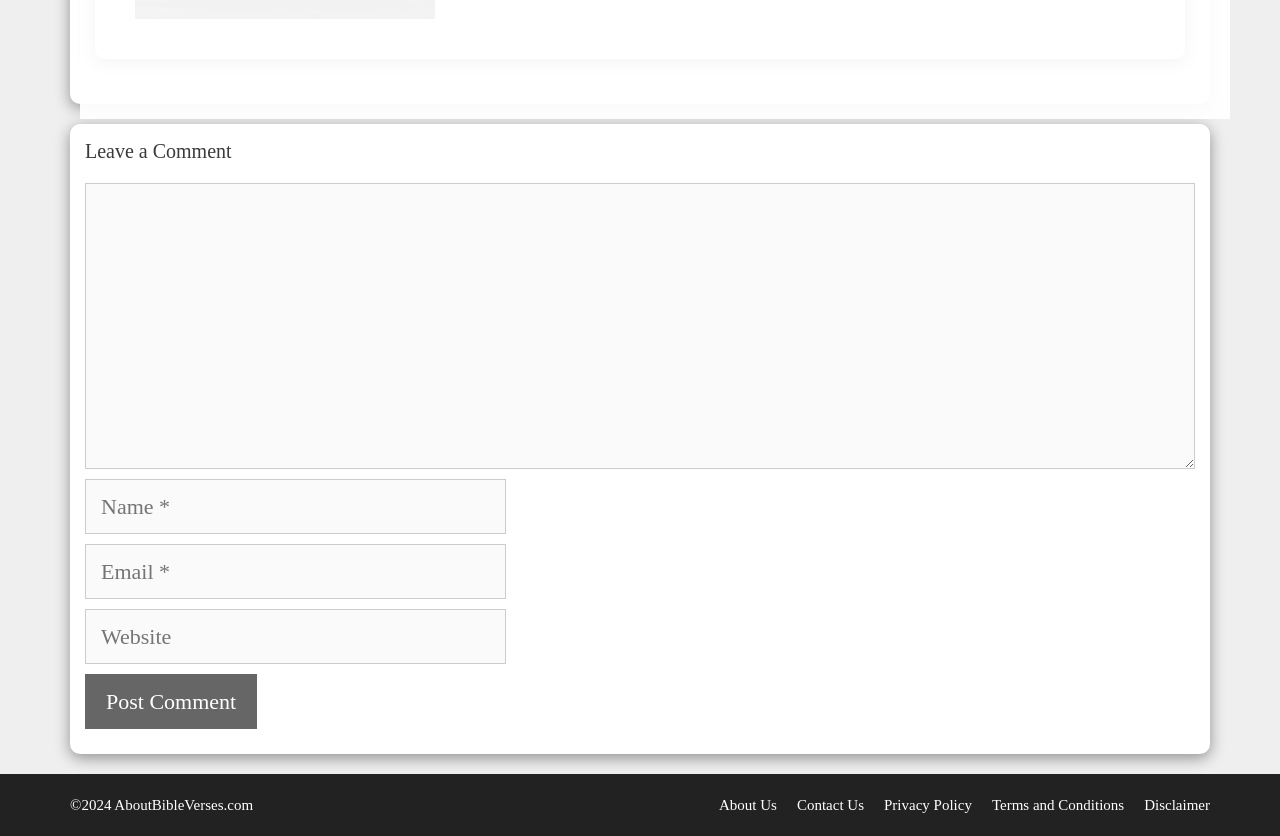Using the webpage screenshot, find the UI element described by Privacy Policy. Provide the bounding box coordinates in the format (top-left x, top-left y, bottom-right x, bottom-right y), ensuring all values are floating point numbers between 0 and 1.

None